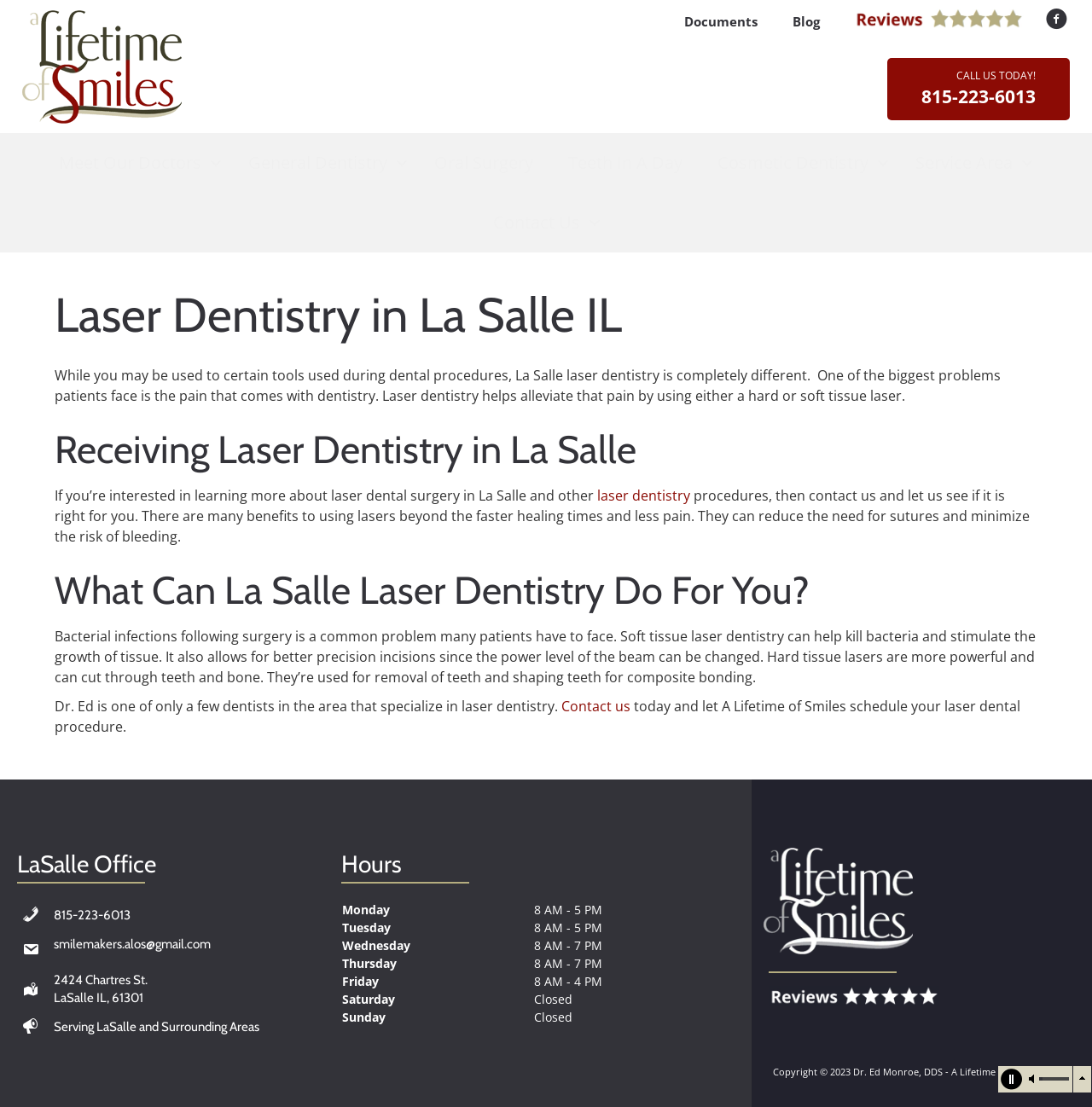Please determine the bounding box coordinates of the element to click in order to execute the following instruction: "Read more about 'Laser Dentistry'". The coordinates should be four float numbers between 0 and 1, specified as [left, top, right, bottom].

[0.547, 0.439, 0.632, 0.456]